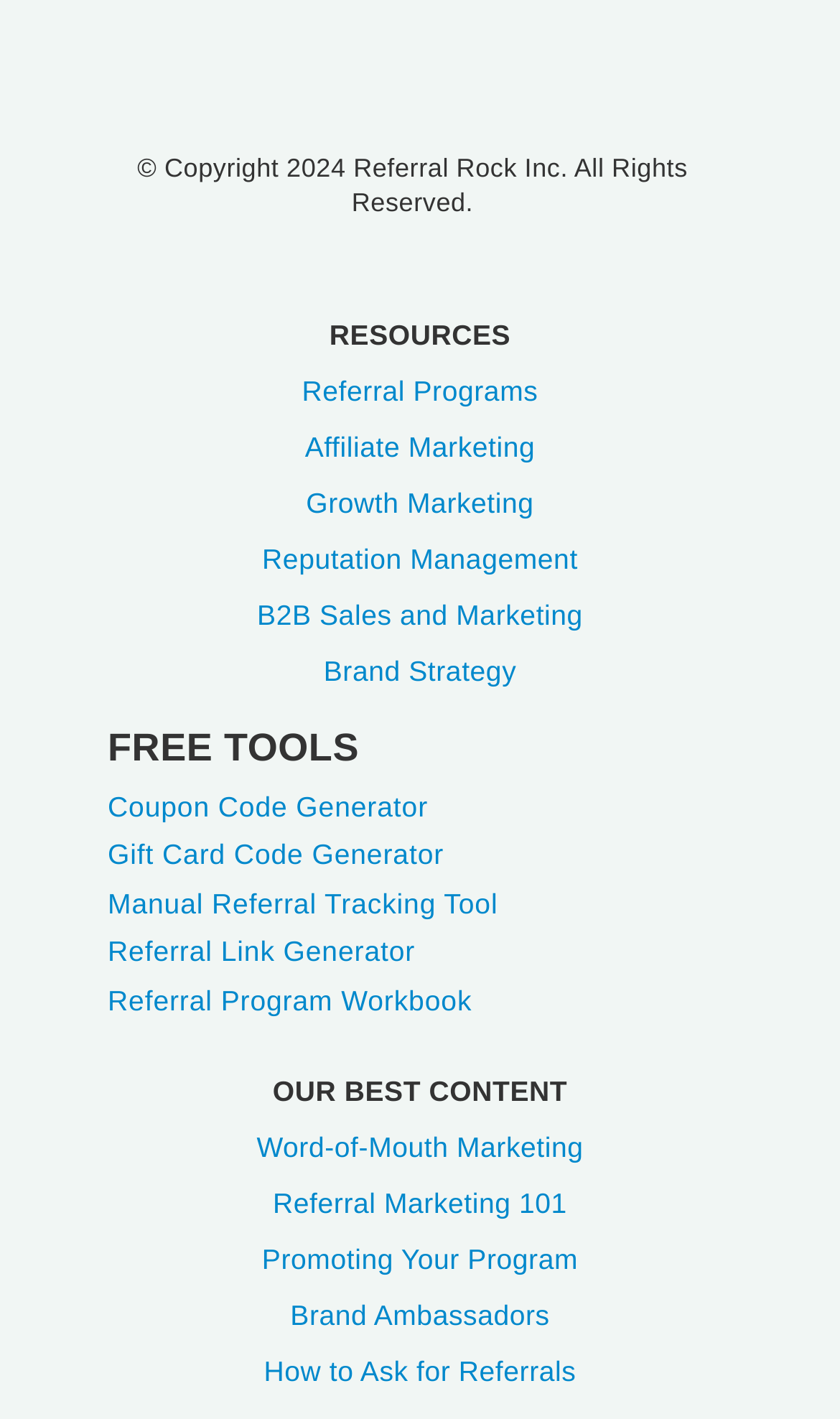Please find the bounding box for the following UI element description. Provide the coordinates in (top-left x, top-left y, bottom-right x, bottom-right y) format, with values between 0 and 1: PRACTICE AREAS

None